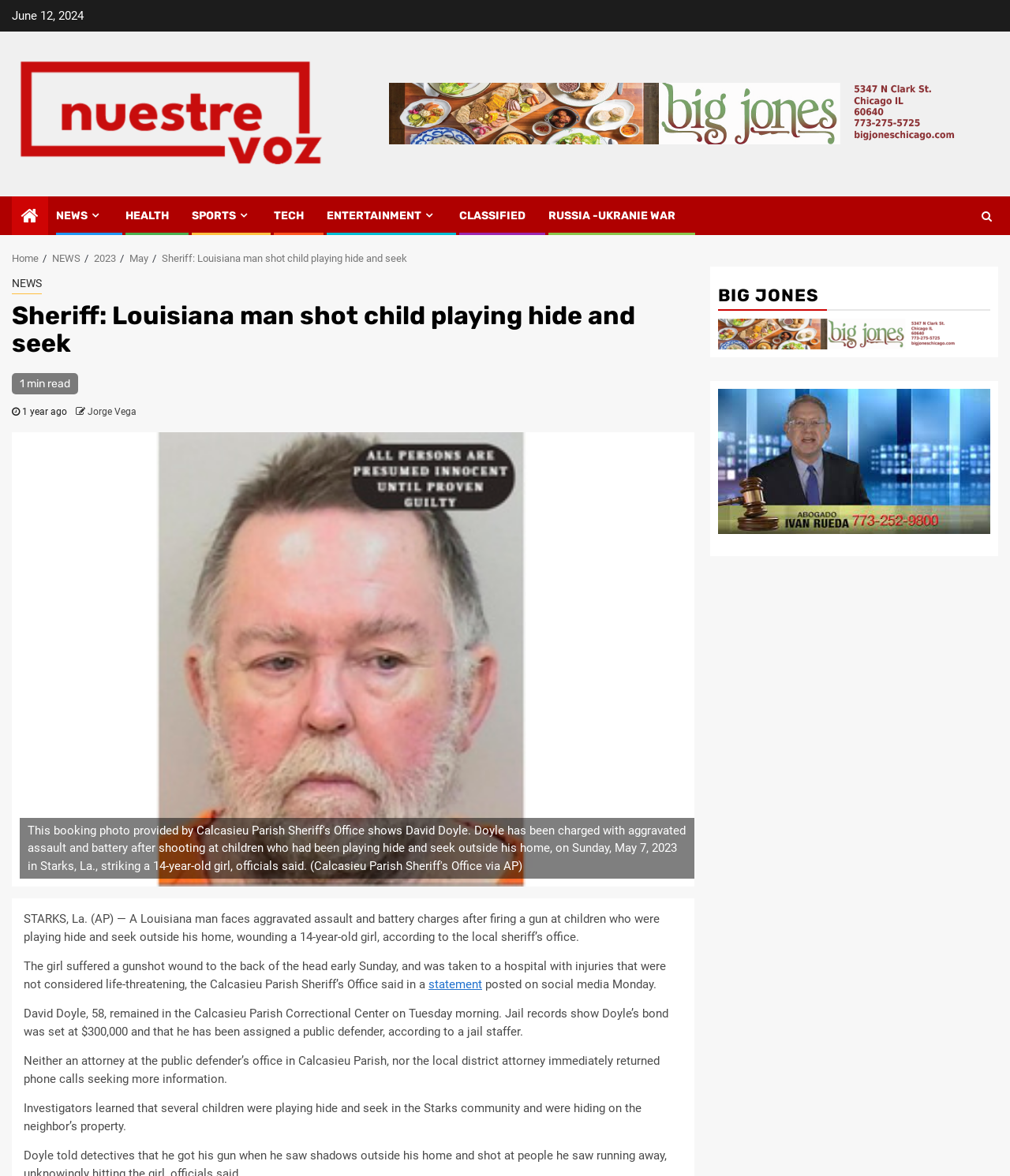What is the name of the parish where the incident occurred?
Could you please answer the question thoroughly and with as much detail as possible?

I found the name of the parish by reading the article content, where it mentions 'Calcasieu Parish Sheriff’s Office' and 'Calcasieu Parish Correctional Center'.